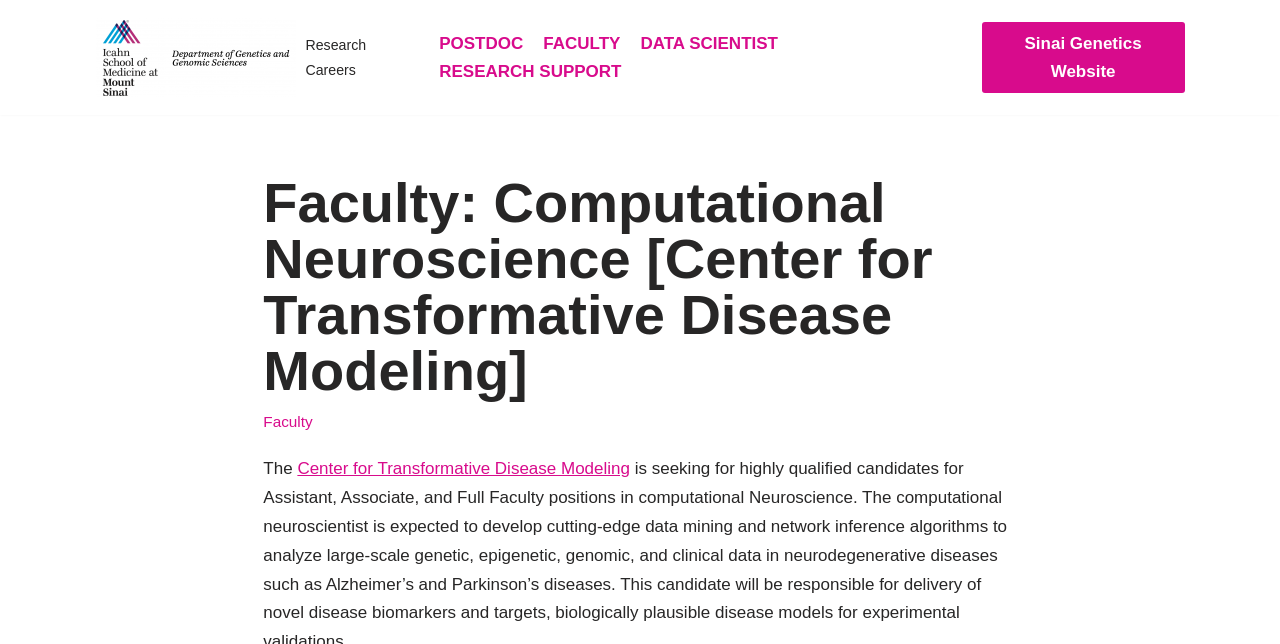How many links are in the primary menu?
Provide a one-word or short-phrase answer based on the image.

4